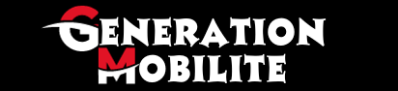Create an exhaustive description of the image.

The image features the logo of "Generation Mobilite," which prominently displays the brand name in a bold and dynamic style. The word "GENERATION" is written in a large, uppercase font, emphasizing the modern and forward-thinking nature of the brand. The letter "G" is stylized with a unique flair, incorporating a red swirl that signifies energy and innovation. Below it, "MOBILITE" is presented in a complementary font, balancing the design. The logo is set against a black background, enhancing its visibility and impact, making it instantly recognizable. This branding is associated with themes of mobility and connectivity, resonating with audiences interested in progressive technologies and trends.